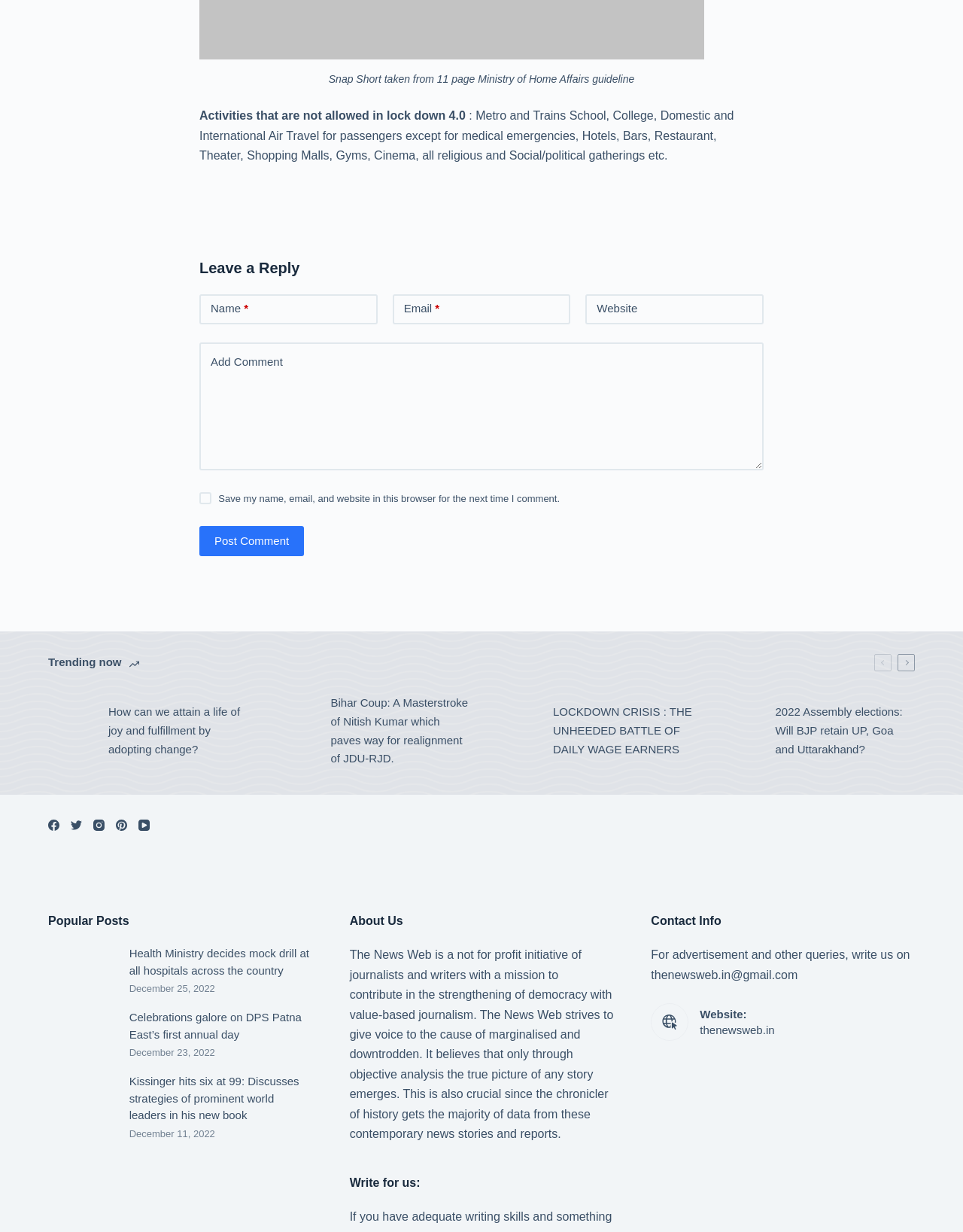What is the email address for advertisement and other queries?
Using the image, provide a concise answer in one word or a short phrase.

thenewsweb.in@gmail.com